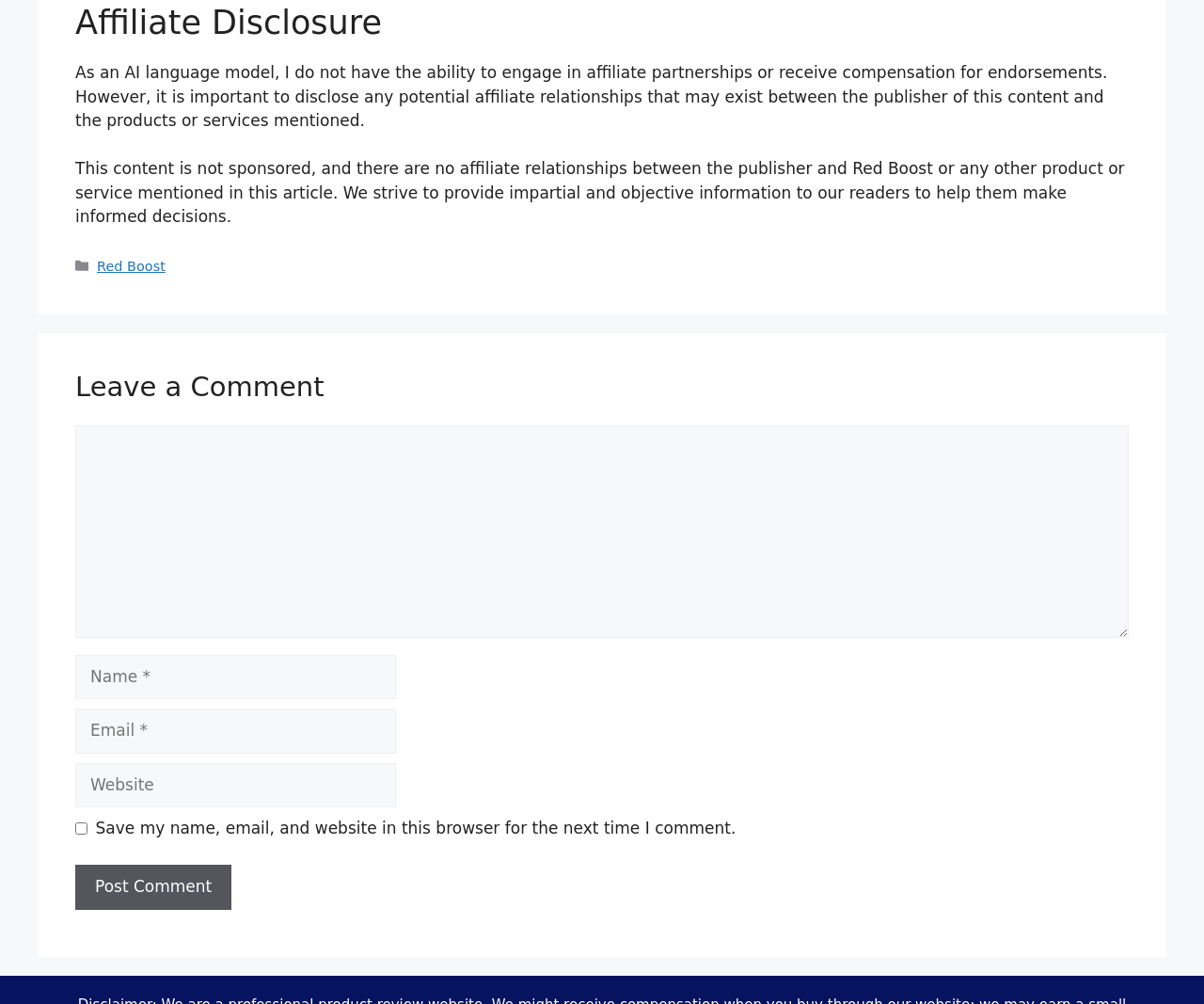Please determine the bounding box of the UI element that matches this description: Red Boost. The coordinates should be given as (top-left x, top-left y, bottom-right x, bottom-right y), with all values between 0 and 1.

[0.081, 0.257, 0.137, 0.272]